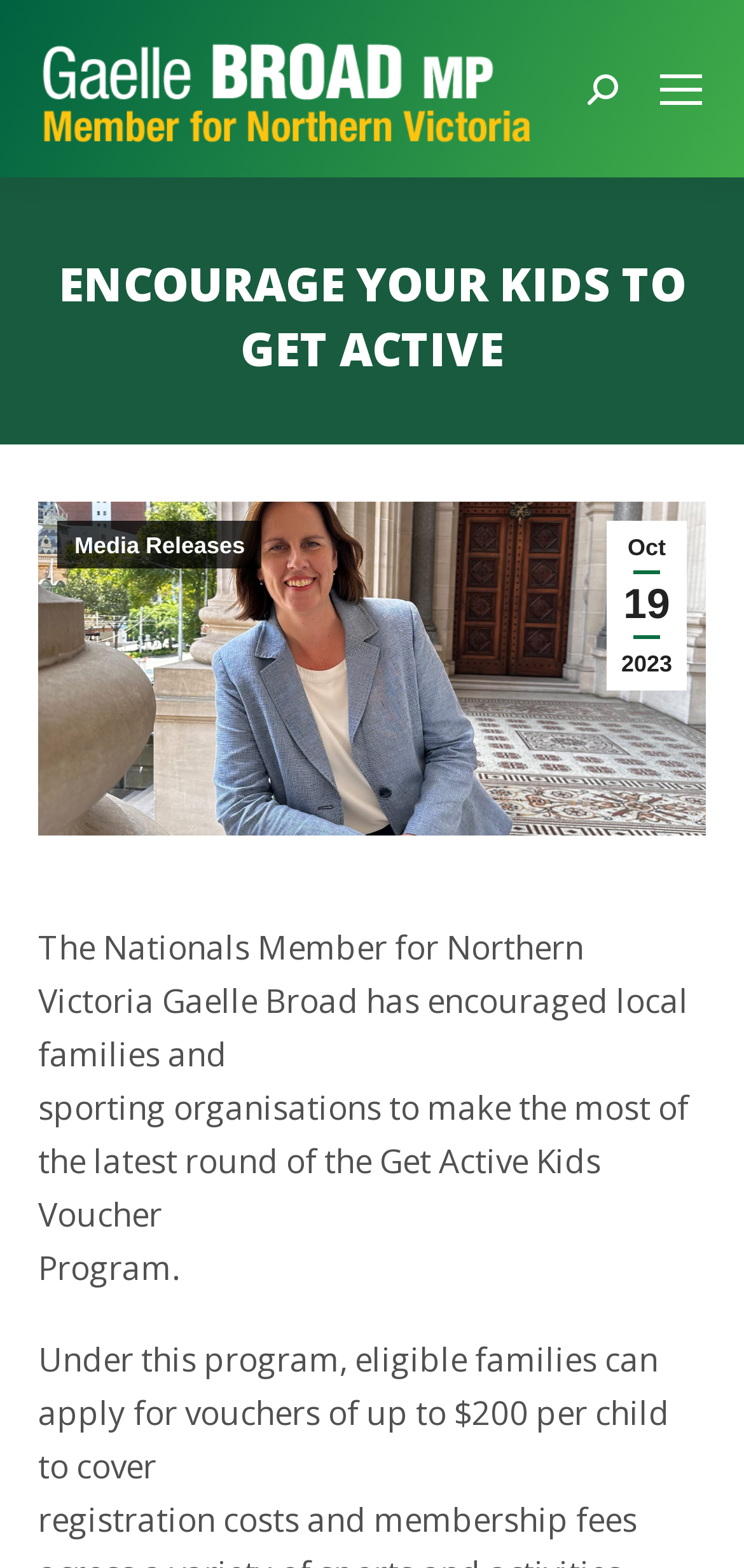What is the name of the MP on this webpage?
Answer the question with detailed information derived from the image.

I found the answer by looking at the image with the description 'Gaelle Broad MP' and the link with the text 'Gaelle Broad MP'.